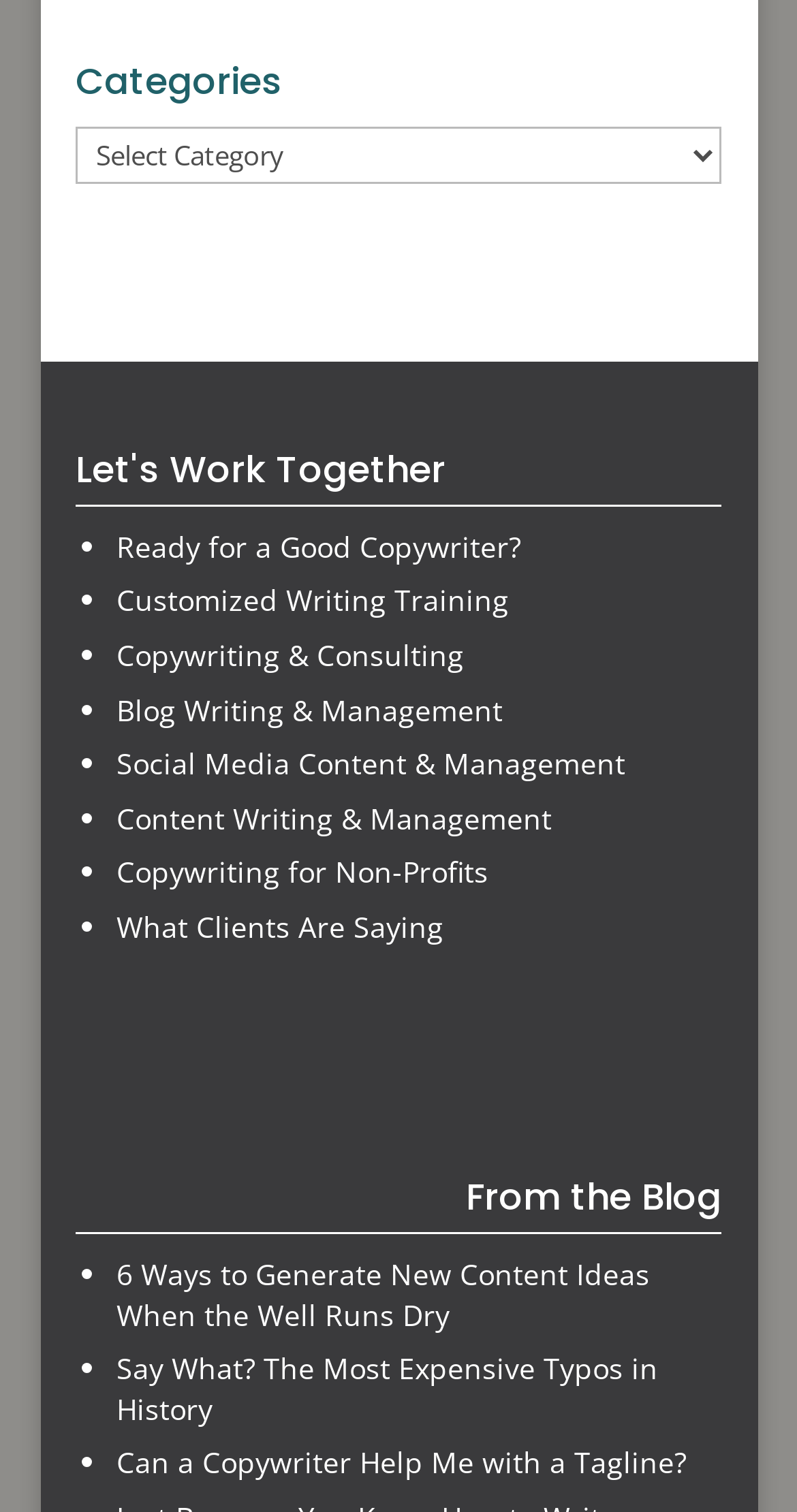How many services are listed under 'Categories'?
Respond with a short answer, either a single word or a phrase, based on the image.

8